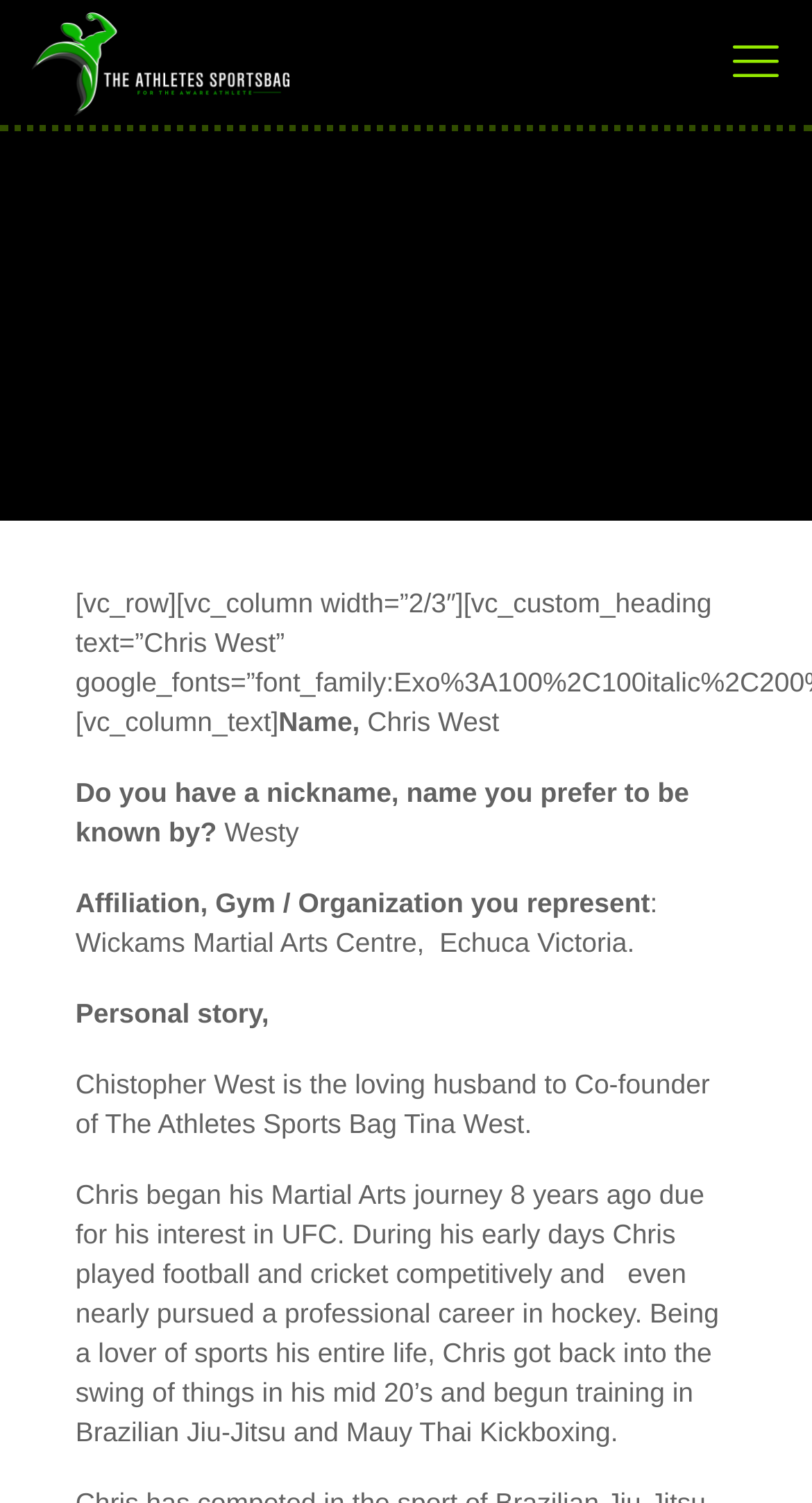What is Chris West's affiliation?
Provide a detailed and extensive answer to the question.

In the mobile menu section, Chris West's affiliation is mentioned as 'Wickams Martial Arts Centre, Echuca Victoria', which is the gym or organization he represents.